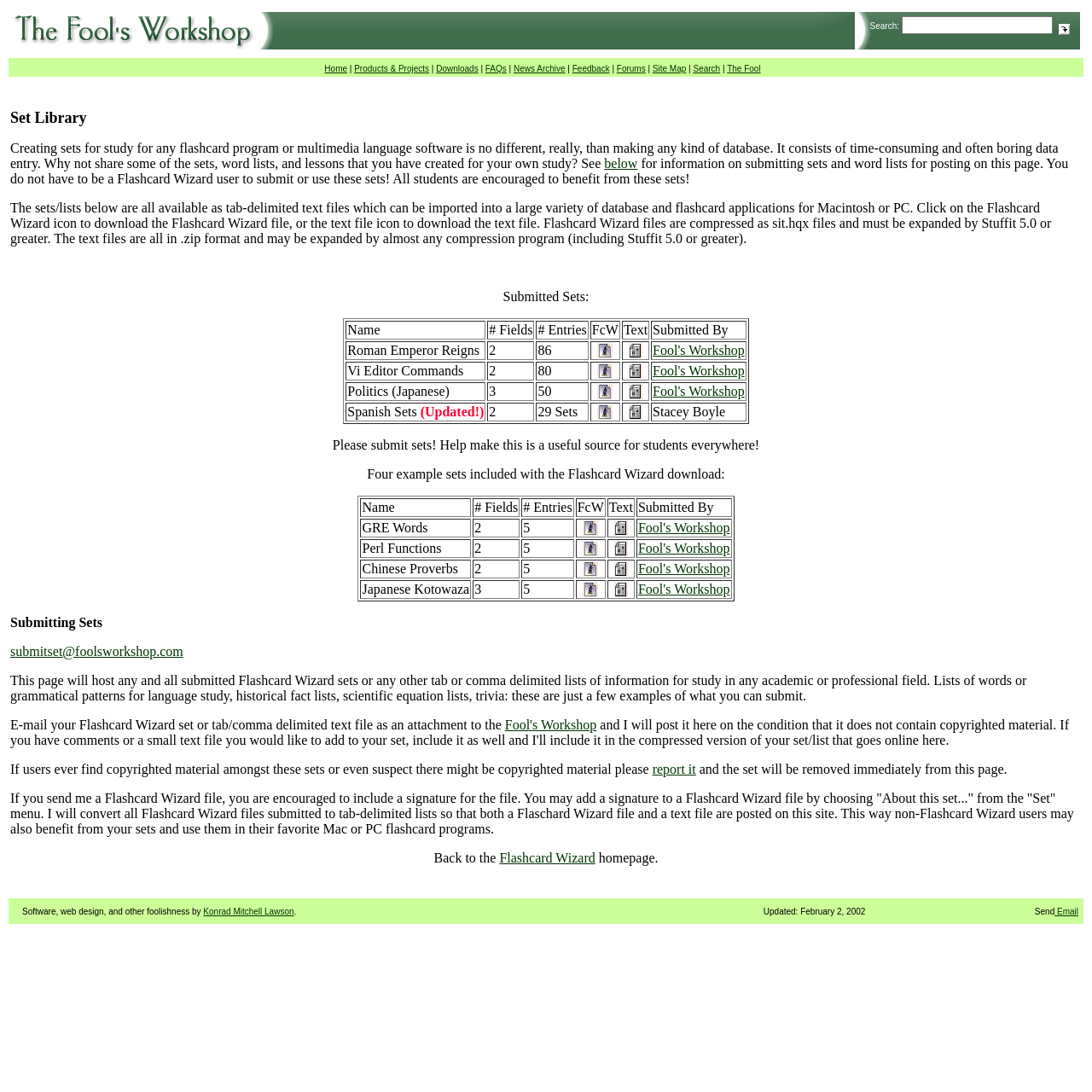What is the purpose of this webpage?
Answer the question with a single word or phrase by looking at the picture.

Sharing flashcard sets